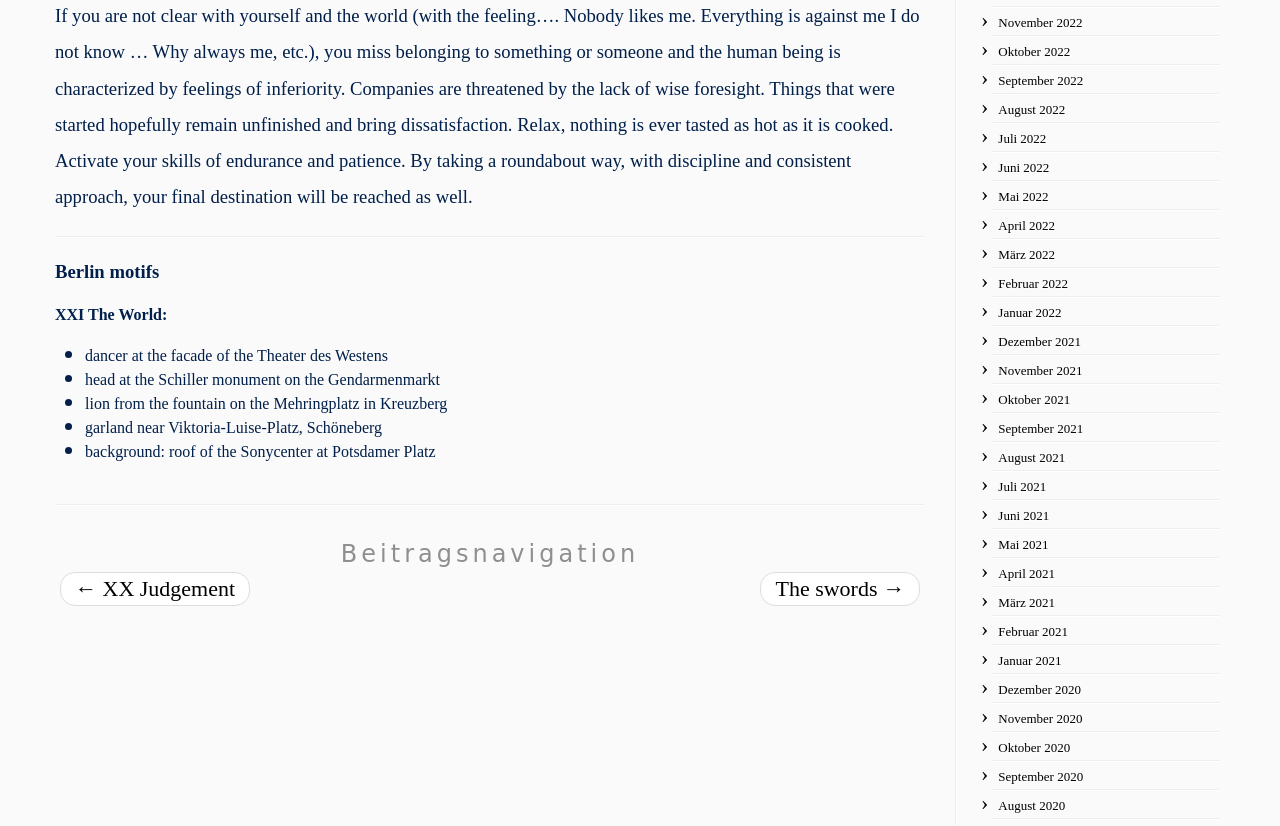What is the theme of the text at the top of the page?
Refer to the image and provide a detailed answer to the question.

The text at the top of the page discusses feelings of inferiority and the importance of endurance and patience in overcoming obstacles. It provides a philosophical perspective on how to deal with difficulties and reach one's goals.